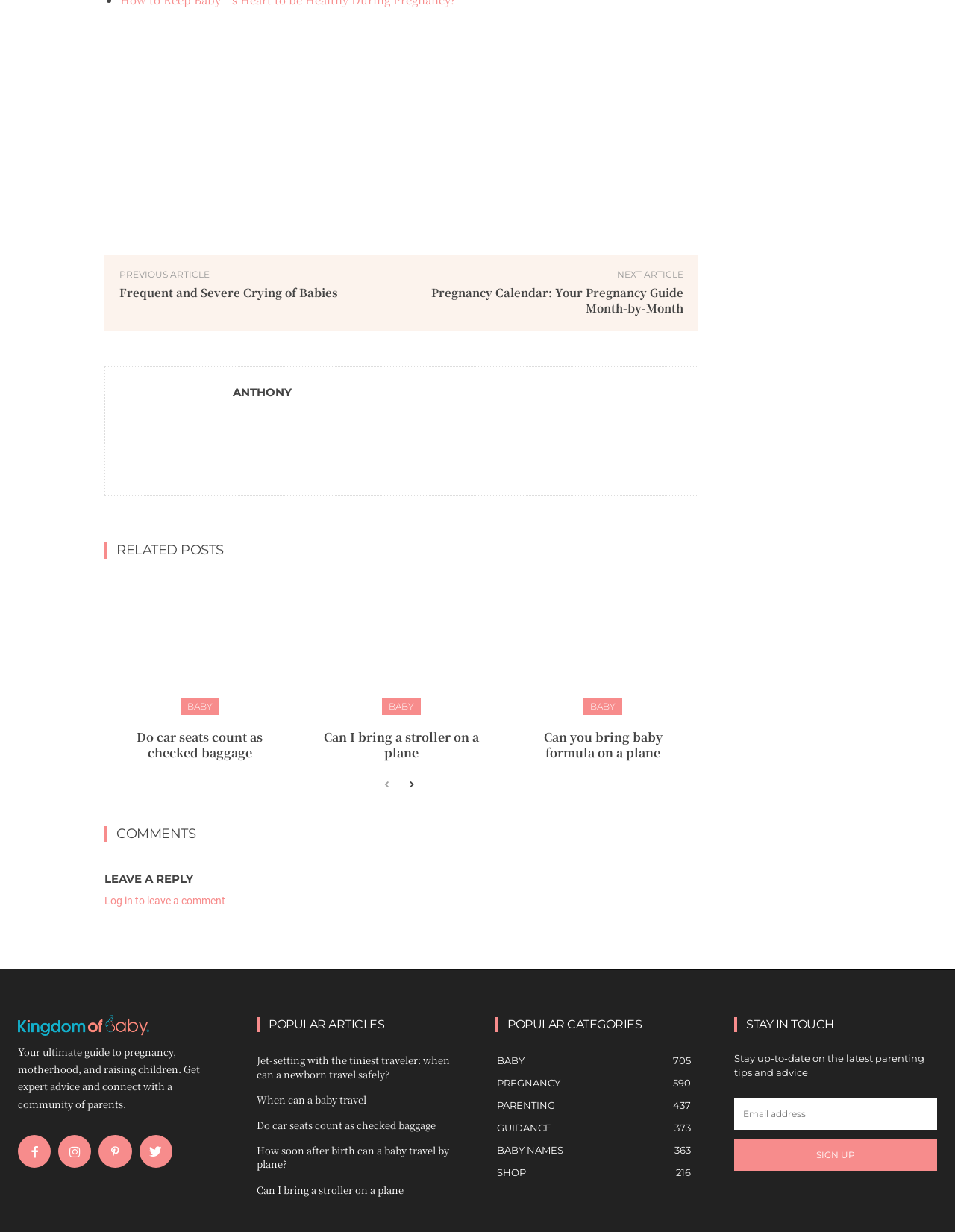How many popular articles are listed on the webpage?
Refer to the image and give a detailed answer to the question.

The webpage lists popular articles under the 'POPULAR ARTICLES' heading, and there are 5 articles listed: 'Jet-setting with the tiniest traveler: when can a newborn travel safely?', 'When can a baby travel', 'Do car seats count as checked baggage', 'How soon after birth can a baby travel by plane?', and 'Can I bring a stroller on a plane'.